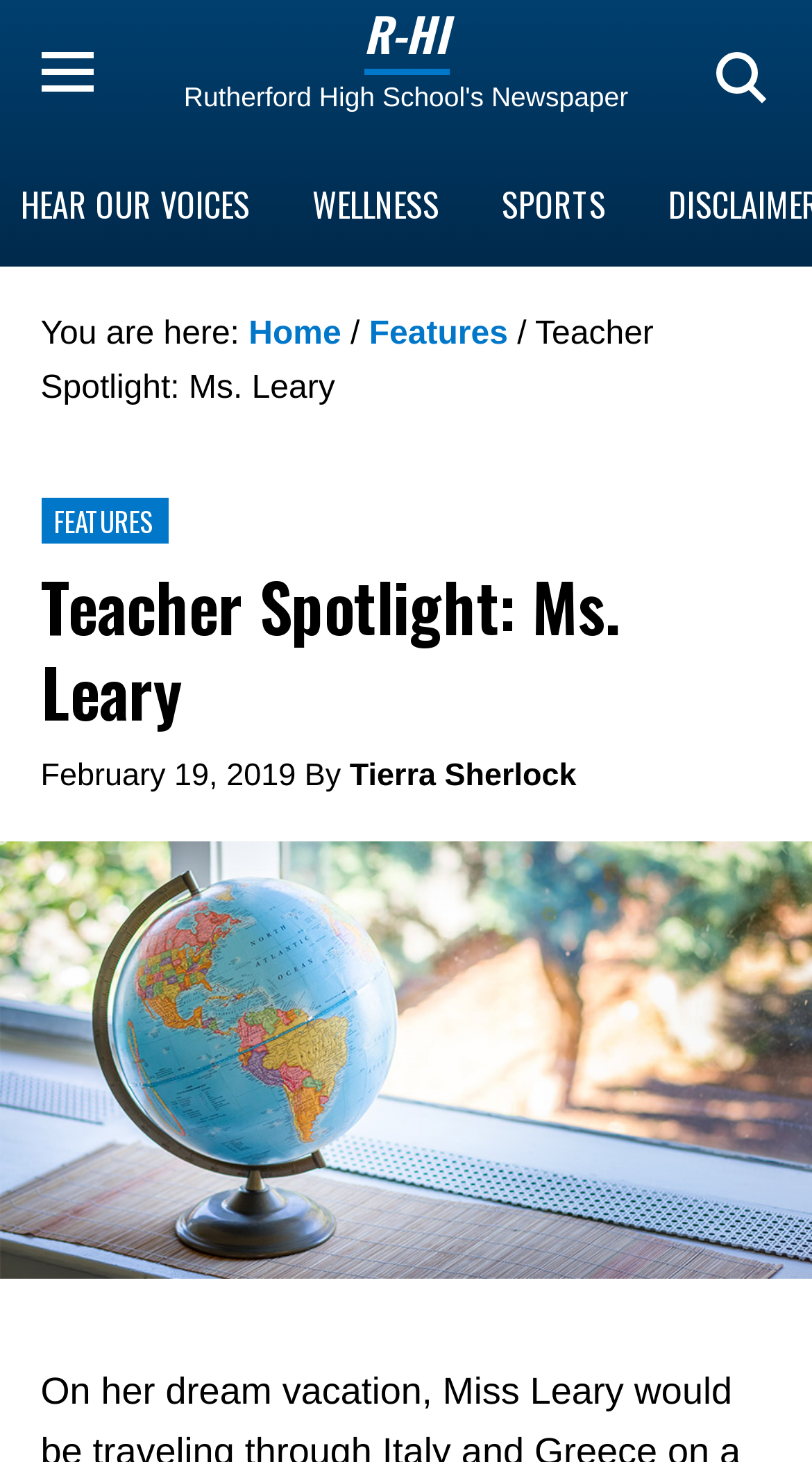Pinpoint the bounding box coordinates of the clickable element to carry out the following instruction: "Read Teacher Spotlight: Ms. Leary article."

[0.05, 0.386, 0.95, 0.547]